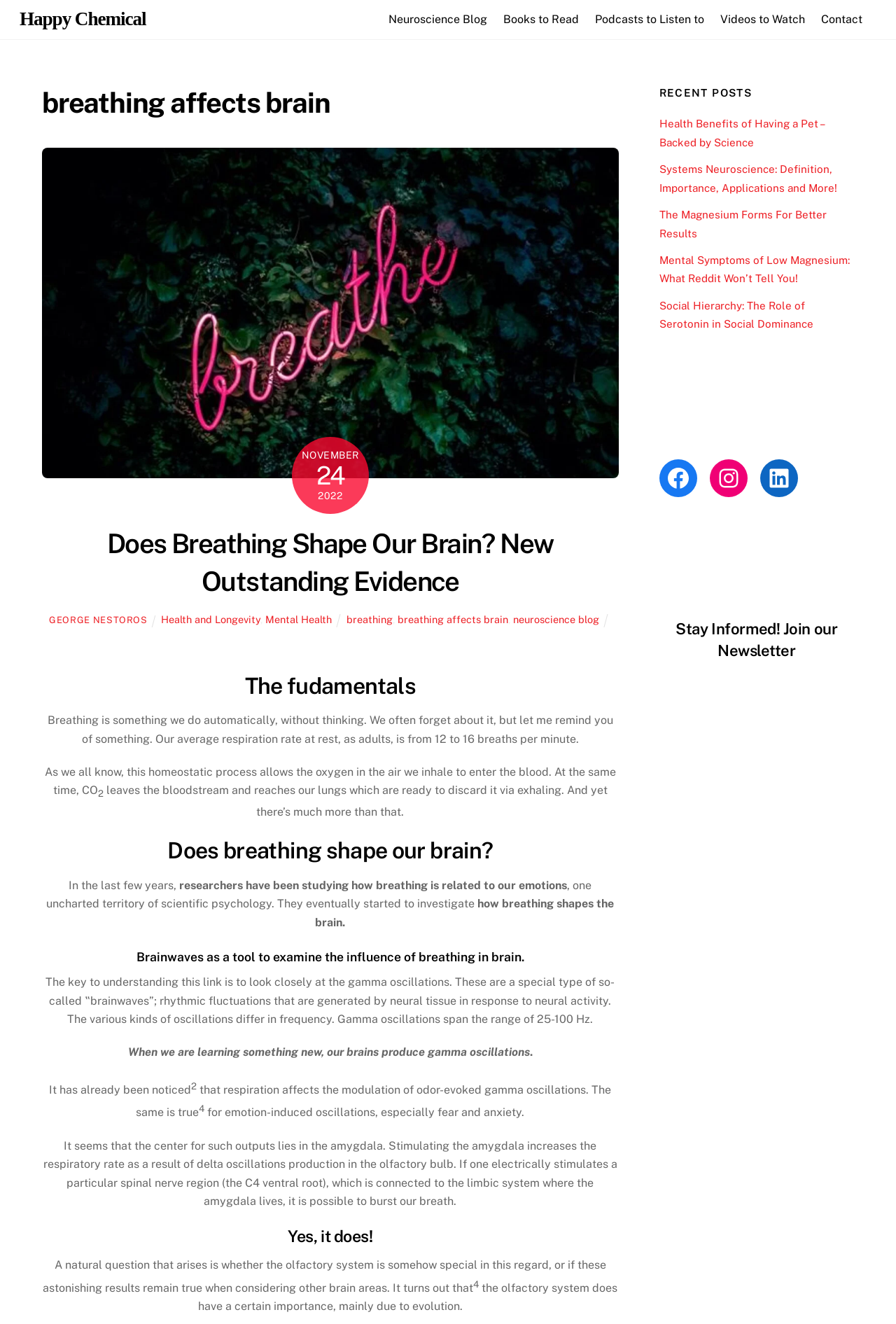Identify the bounding box for the element characterized by the following description: "breathing".

[0.387, 0.463, 0.439, 0.472]